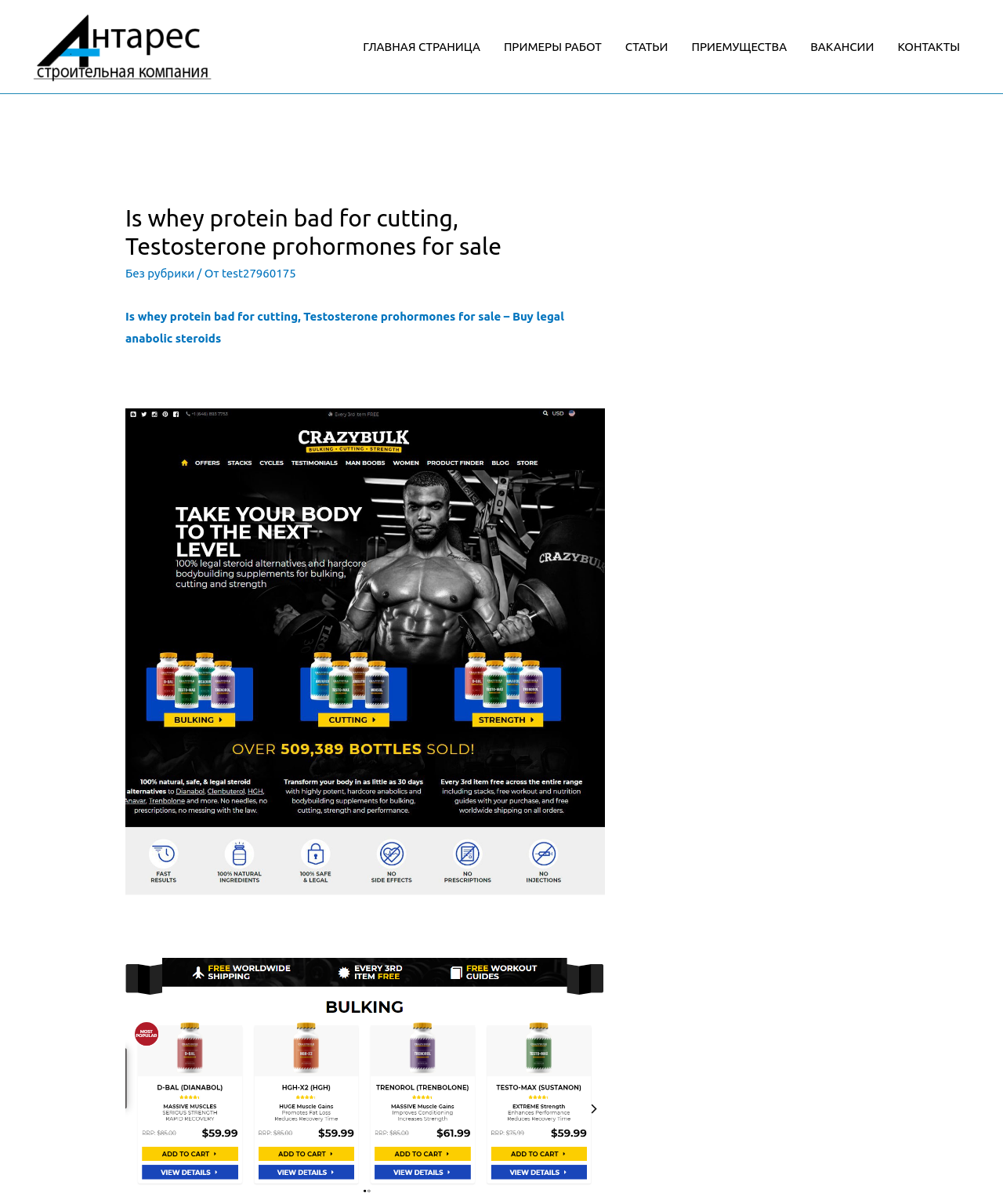What is the text of the main heading?
Answer the question with a detailed and thorough explanation.

I looked at the header element and found the main heading, which has the text 'Is whey protein bad for cutting, Testosterone prohormones for sale'.